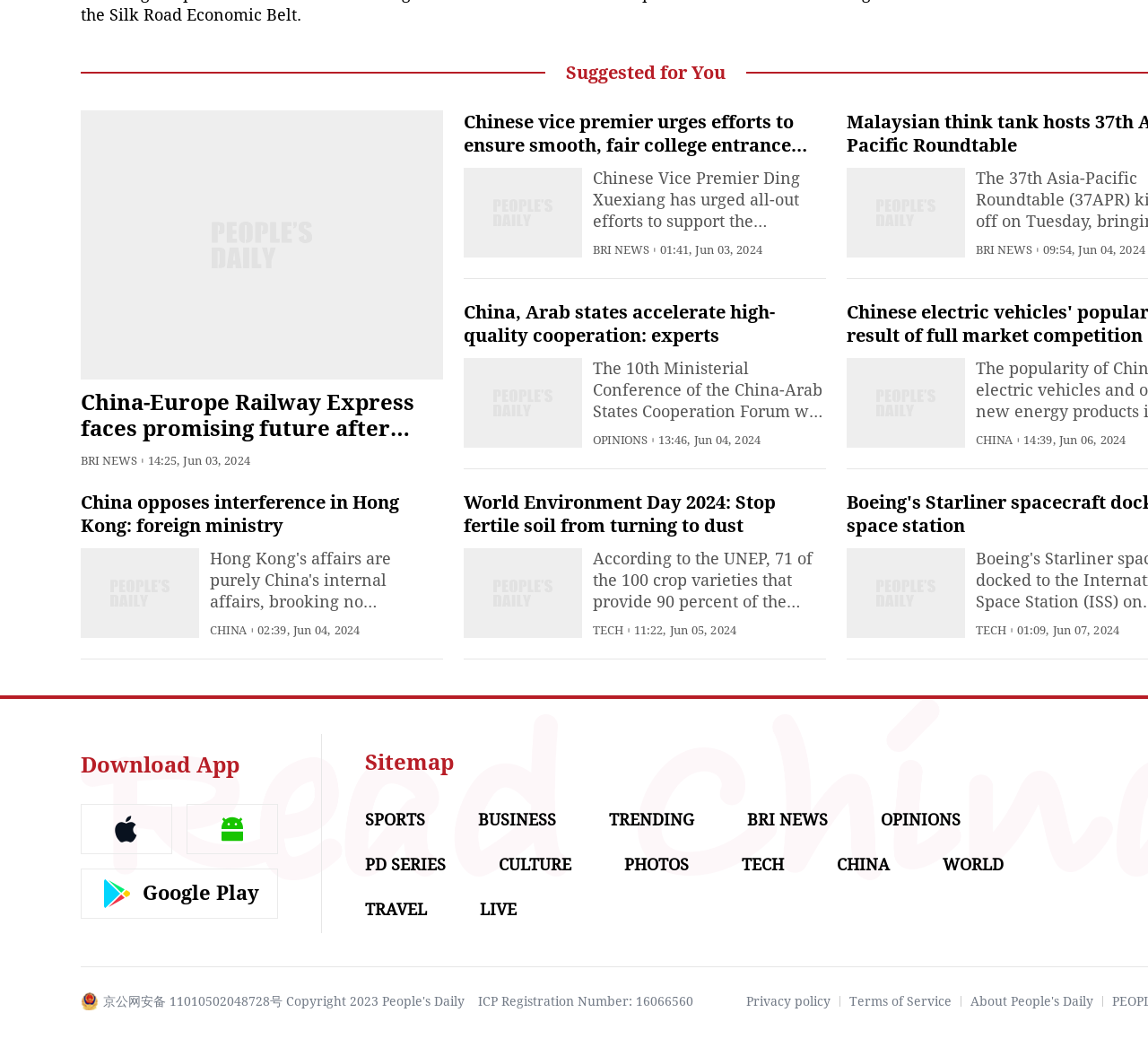Respond with a single word or phrase:
What is the section that contains the link 'People's Daily English language App - Homepage - Breaking News, China News, World News and Video'?

Download App